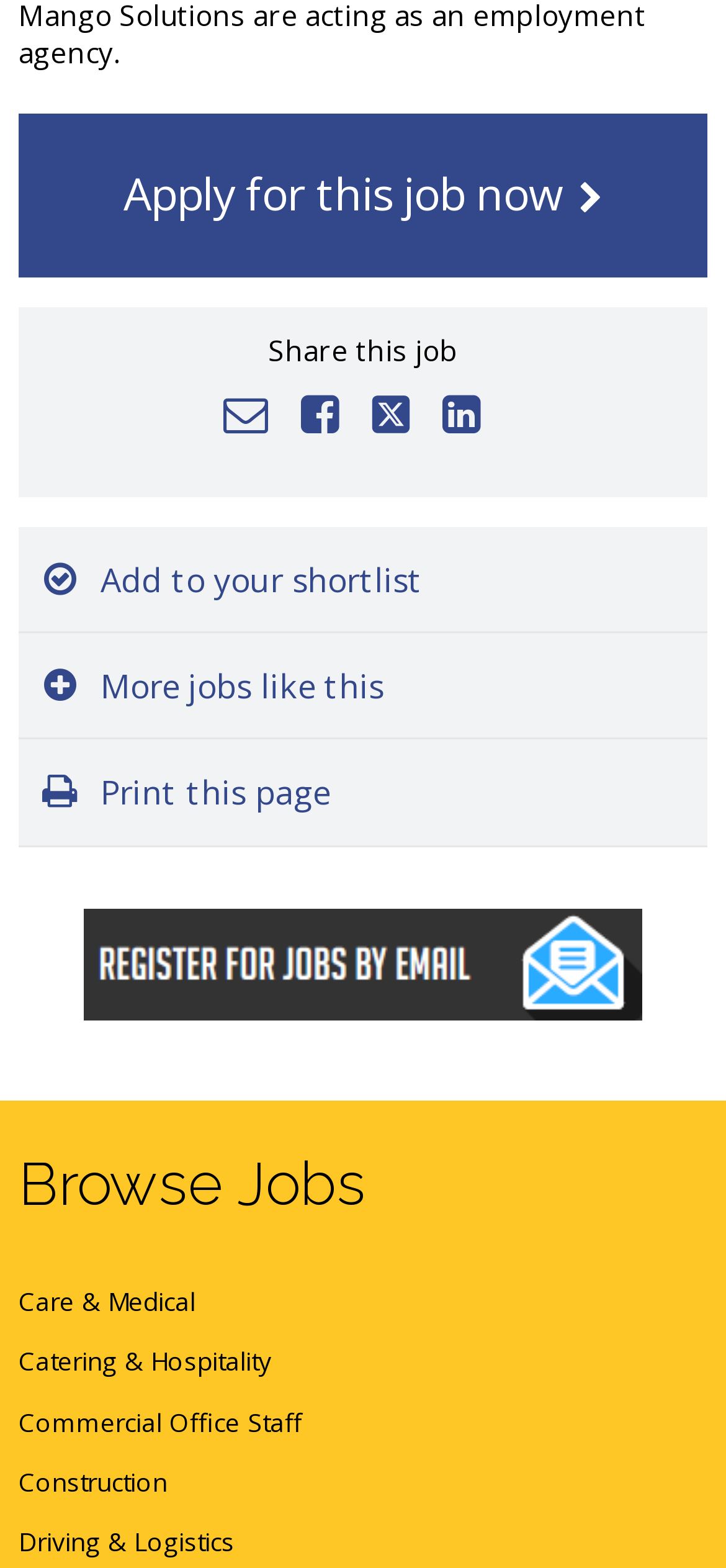Please find the bounding box coordinates for the clickable element needed to perform this instruction: "Browse Jobs".

[0.026, 0.727, 0.974, 0.813]